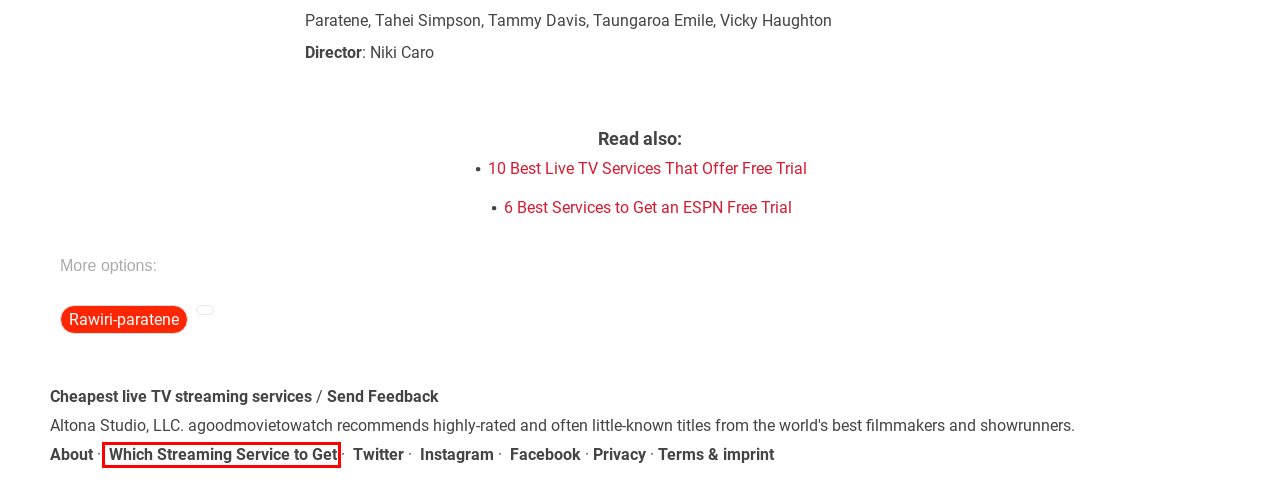Given a screenshot of a webpage with a red bounding box around an element, choose the most appropriate webpage description for the new page displayed after clicking the element within the bounding box. Here are the candidates:
A. A Good Guide - To Movies & Shows - A Good Movie To Watch
B. Which streaming service to get? Cord-cutting Search Engine - A Good Movie to Watch
C. How to Watch Bravo Live Without Cable in 2024 | agoodmovietowatch
D. 11 Best Services to Watch ESPN live Without Cable | agoodmovietowatch
E. Whale Rider (2002) Movie Review - A Good Movie to Watch
F. 14 Best Services to Watch Hallmark Channel Without Cable | agoodmovietowatch
G. 8 Best Services to Get an ESPN Free Trial | agoodmovietowatch
H. 18 Best Live TV Free Trials (June 2024) | agoodmovietowatch

B